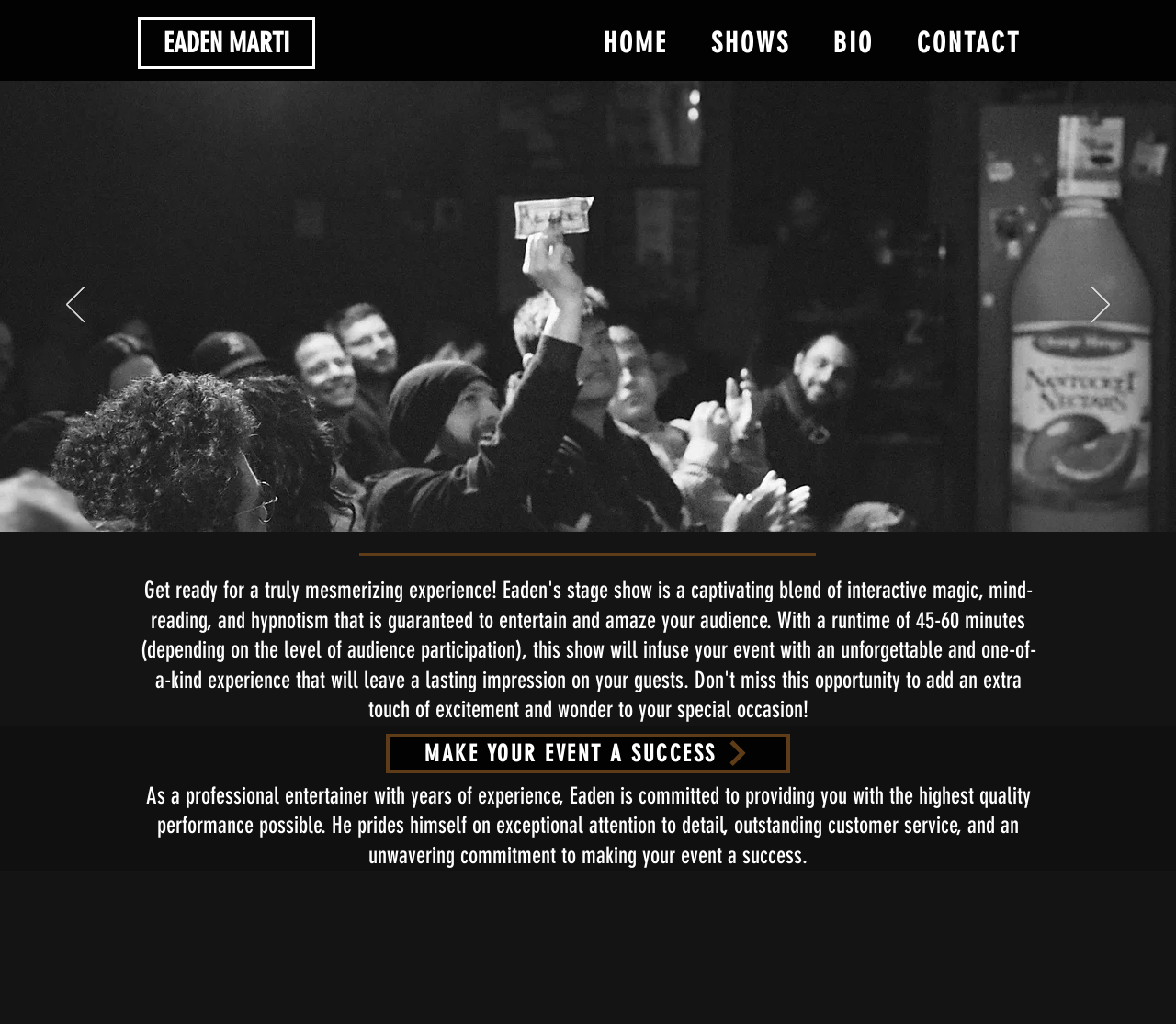Detail the various sections and features of the webpage.

The webpage is about Eaden Marti, a Boston-based magician and mentalist, showcasing his stage shows. At the top, there is a navigation menu with links to "HOME", "SHOWS", "BIO", and "CONTACT". Below the navigation menu, there is a slideshow region that takes up most of the page, featuring a large image that changes when the "Previous" or "Next" buttons are clicked. The slideshow also includes a testimonial quote from Randy E., praising Eaden's performance.

Above the slideshow, there is a prominent link to "EADEN MARTI" and a call-to-action link "MAKE YOUR EVENT A SUCCESS" near the bottom of the page. The page also features a brief description of Eaden's commitment to providing high-quality performances and exceptional customer service. Overall, the webpage is designed to promote Eaden's stage shows and entertain visitors with his mesmerizing performances.